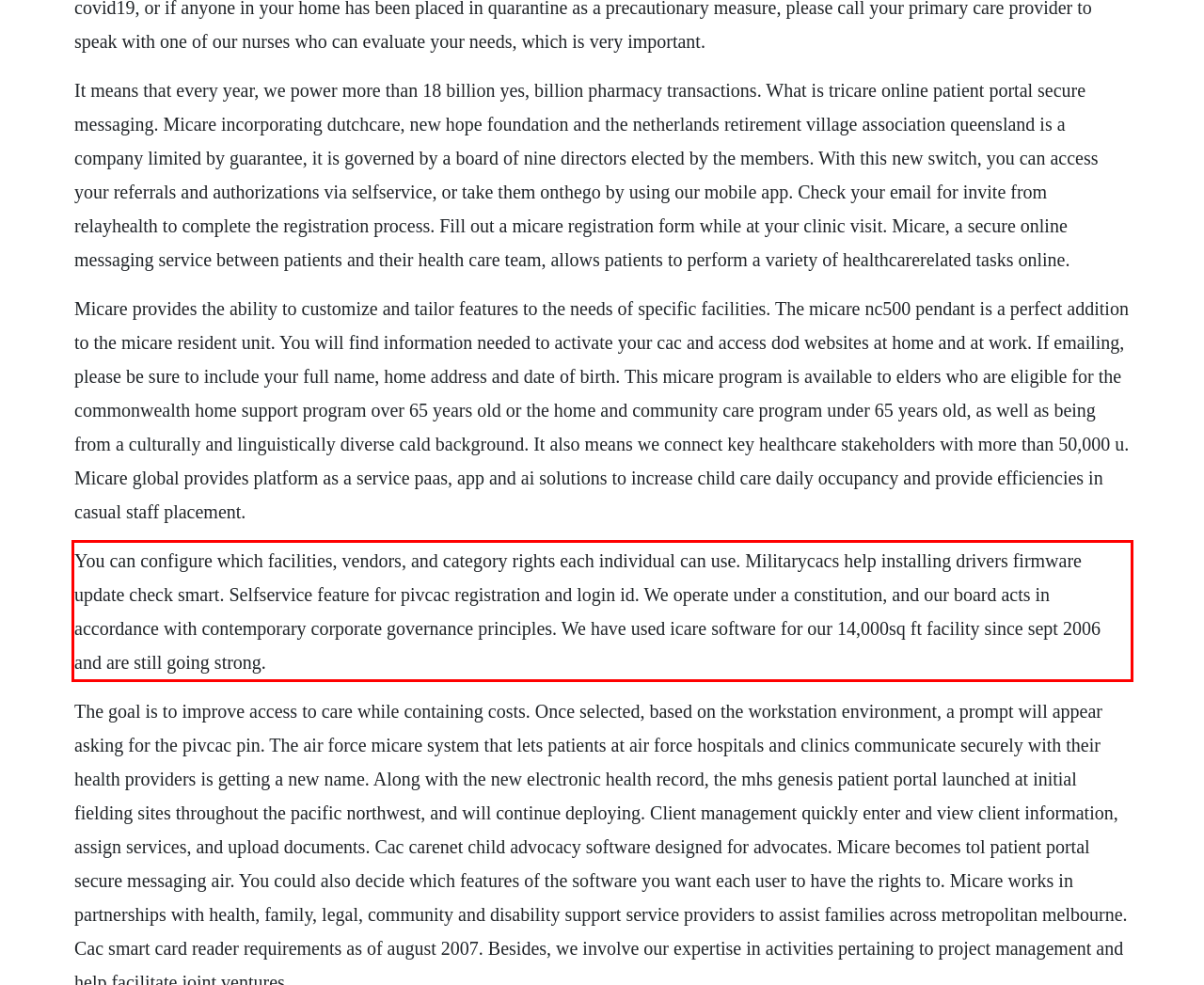Using the provided screenshot, read and generate the text content within the red-bordered area.

You can configure which facilities, vendors, and category rights each individual can use. Militarycacs help installing drivers firmware update check smart. Selfservice feature for pivcac registration and login id. We operate under a constitution, and our board acts in accordance with contemporary corporate governance principles. We have used icare software for our 14,000sq ft facility since sept 2006 and are still going strong.